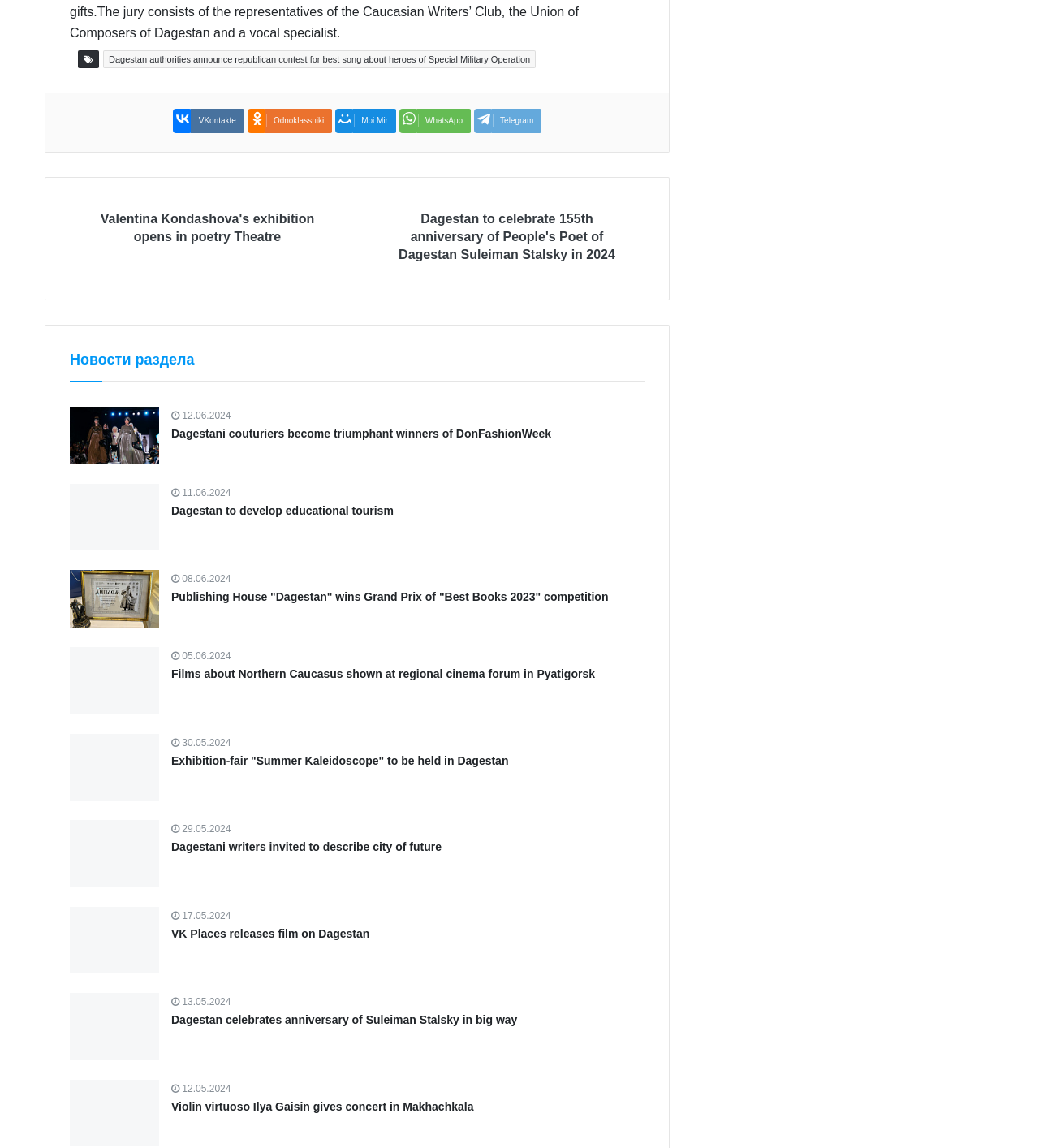Respond to the following query with just one word or a short phrase: 
What is the theme of this webpage?

News